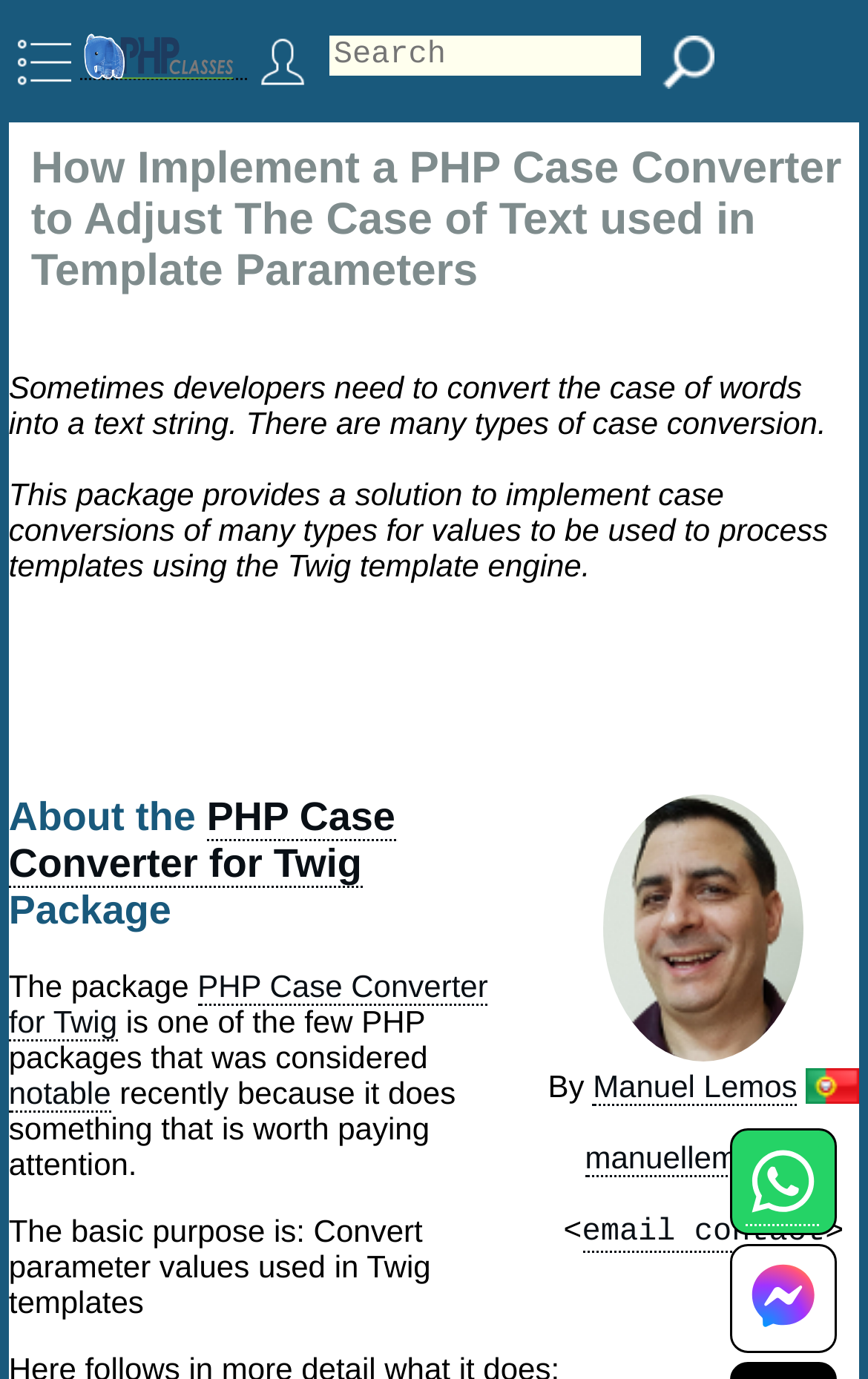Find and indicate the bounding box coordinates of the region you should select to follow the given instruction: "View the logo".

[0.092, 0.023, 0.284, 0.061]